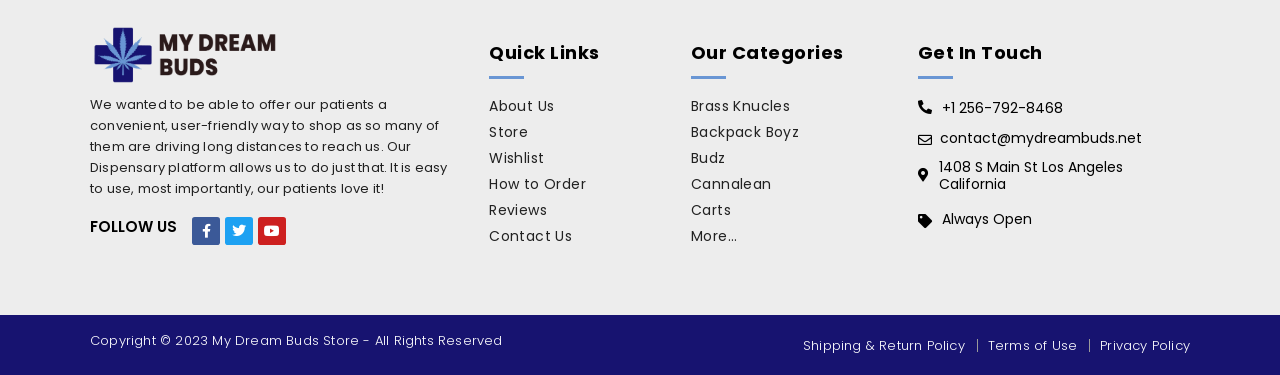How can you contact the store?
Please give a detailed and elaborate explanation in response to the question.

The 'Get In Touch' section provides several ways to contact the store, including a phone number '+1 256-792-8468', an email address 'contact@mydreambuds.net', and a physical address '1408 S Main St Los Angeles California'.